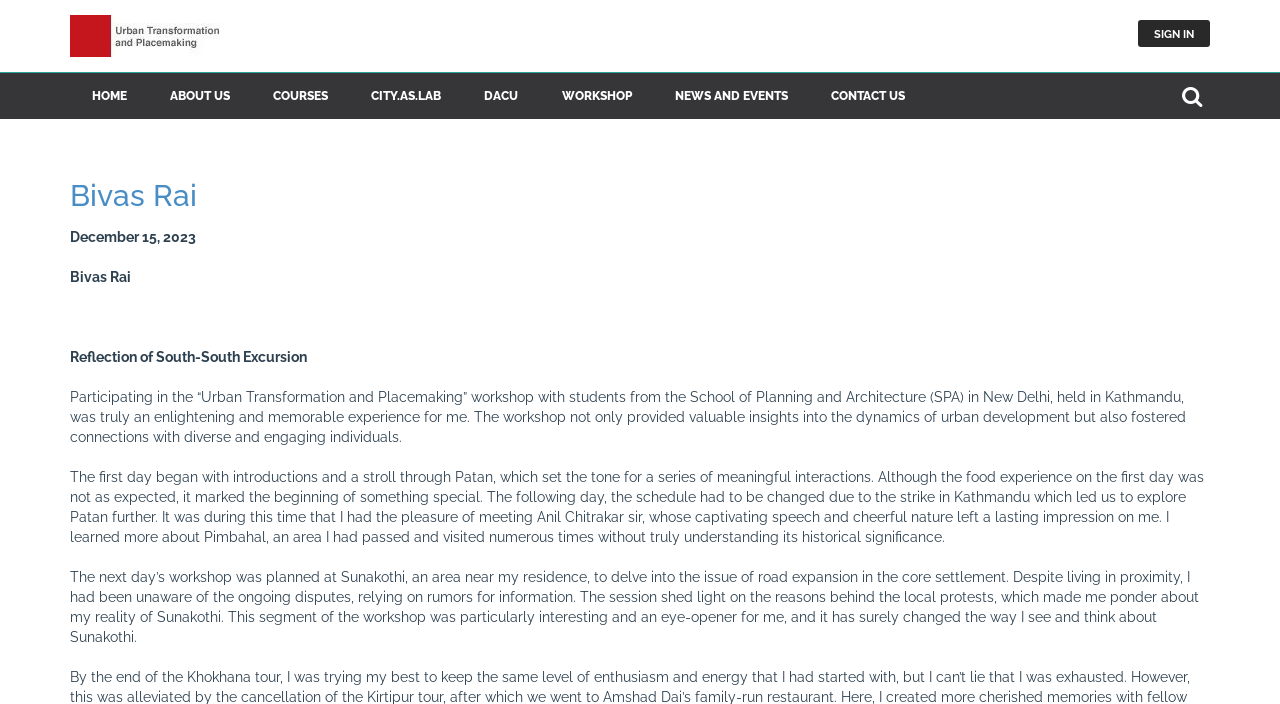Please give the bounding box coordinates of the area that should be clicked to fulfill the following instruction: "Read more about 'Reflection of South-South Excursion'". The coordinates should be in the format of four float numbers from 0 to 1, i.e., [left, top, right, bottom].

[0.055, 0.496, 0.24, 0.519]